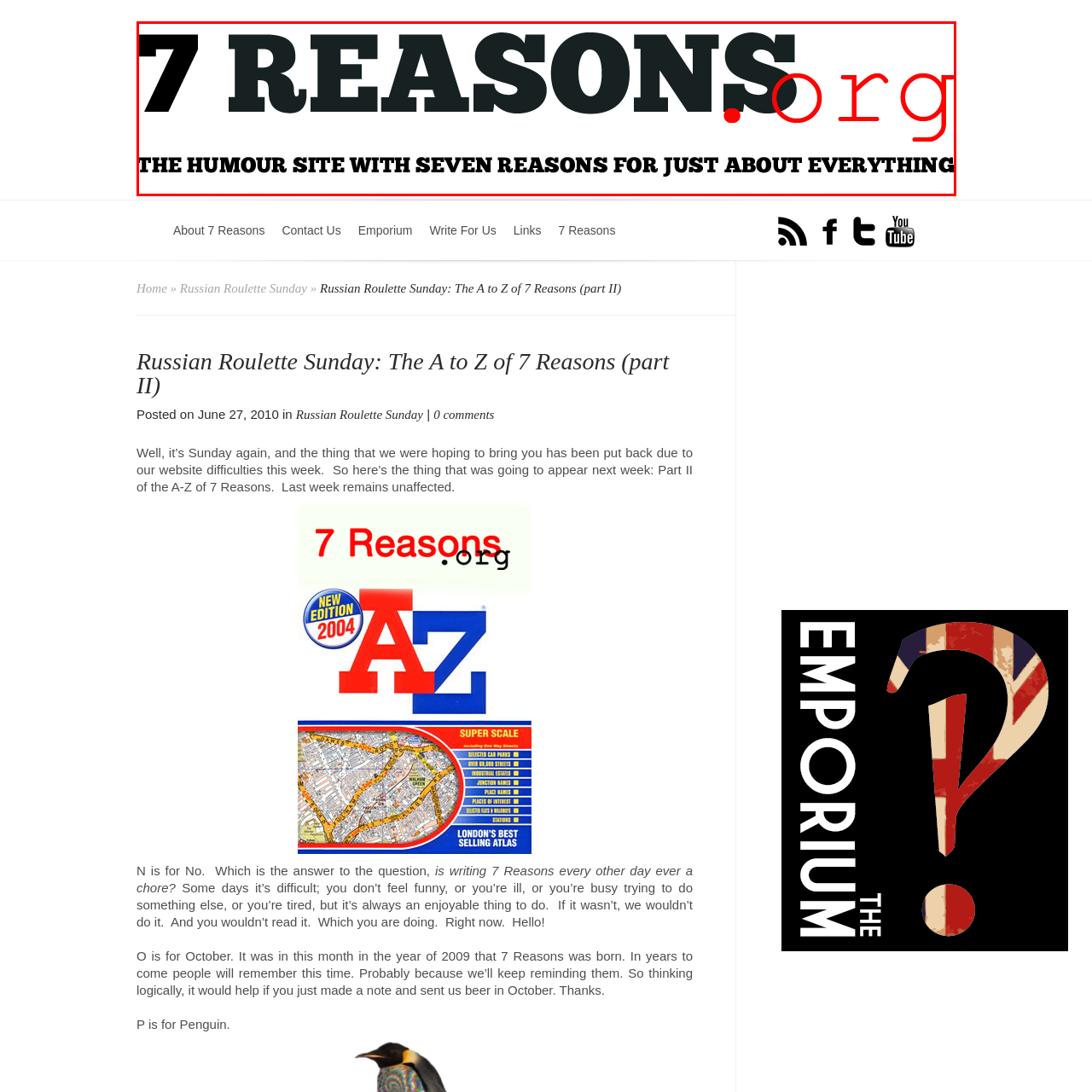What is the tagline of the website?
Study the image framed by the red bounding box and answer the question in detail, relying on the visual clues provided.

The tagline is located beneath the logo and reads 'THE HUMOUR SITE WITH SEVEN REASONS FOR JUST ABOUT EVERYTHING', which encapsulates the essence of the site's playful and engaging character.